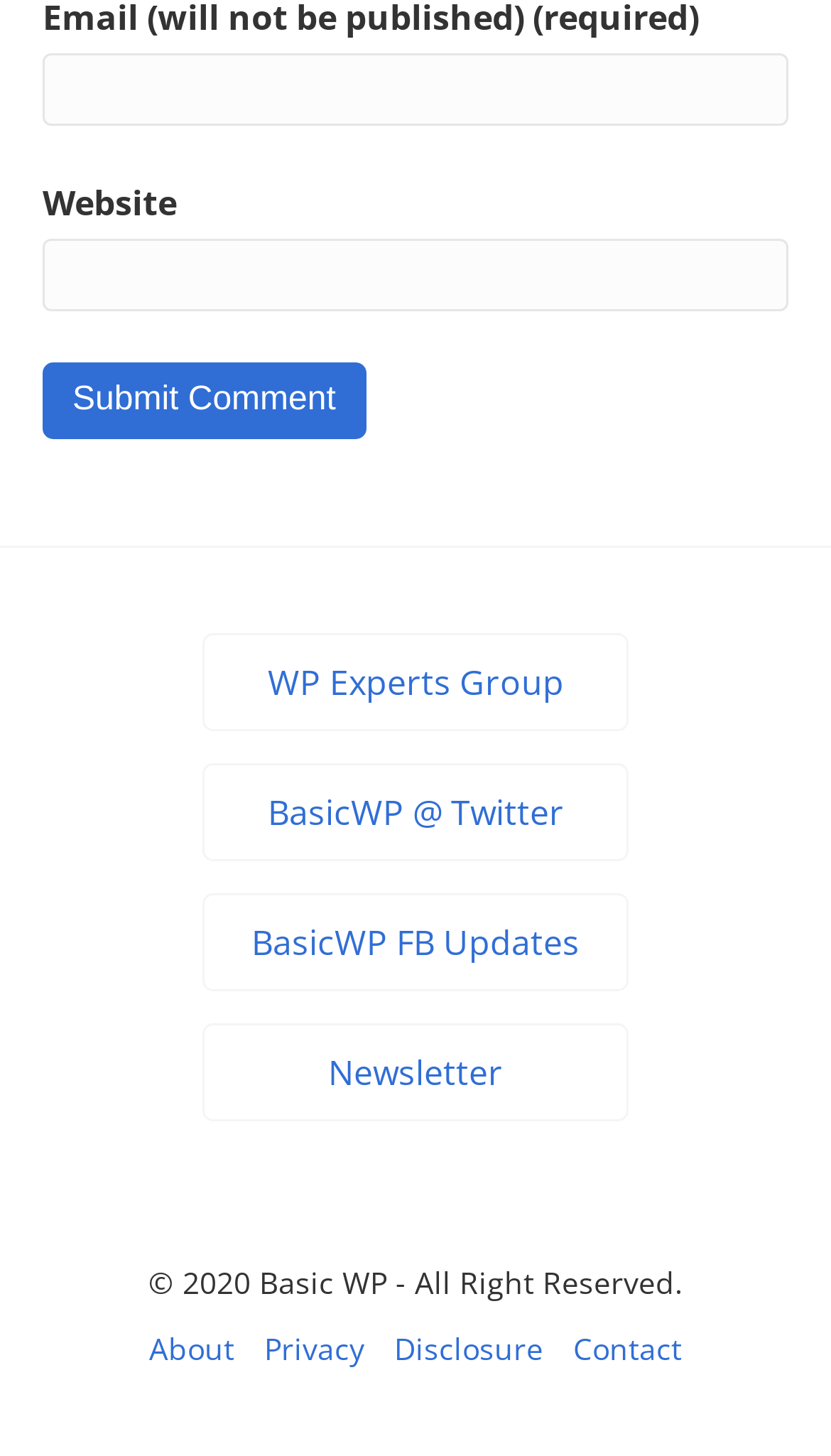What is the text of the button?
Look at the image and answer the question using a single word or phrase.

Submit Comment